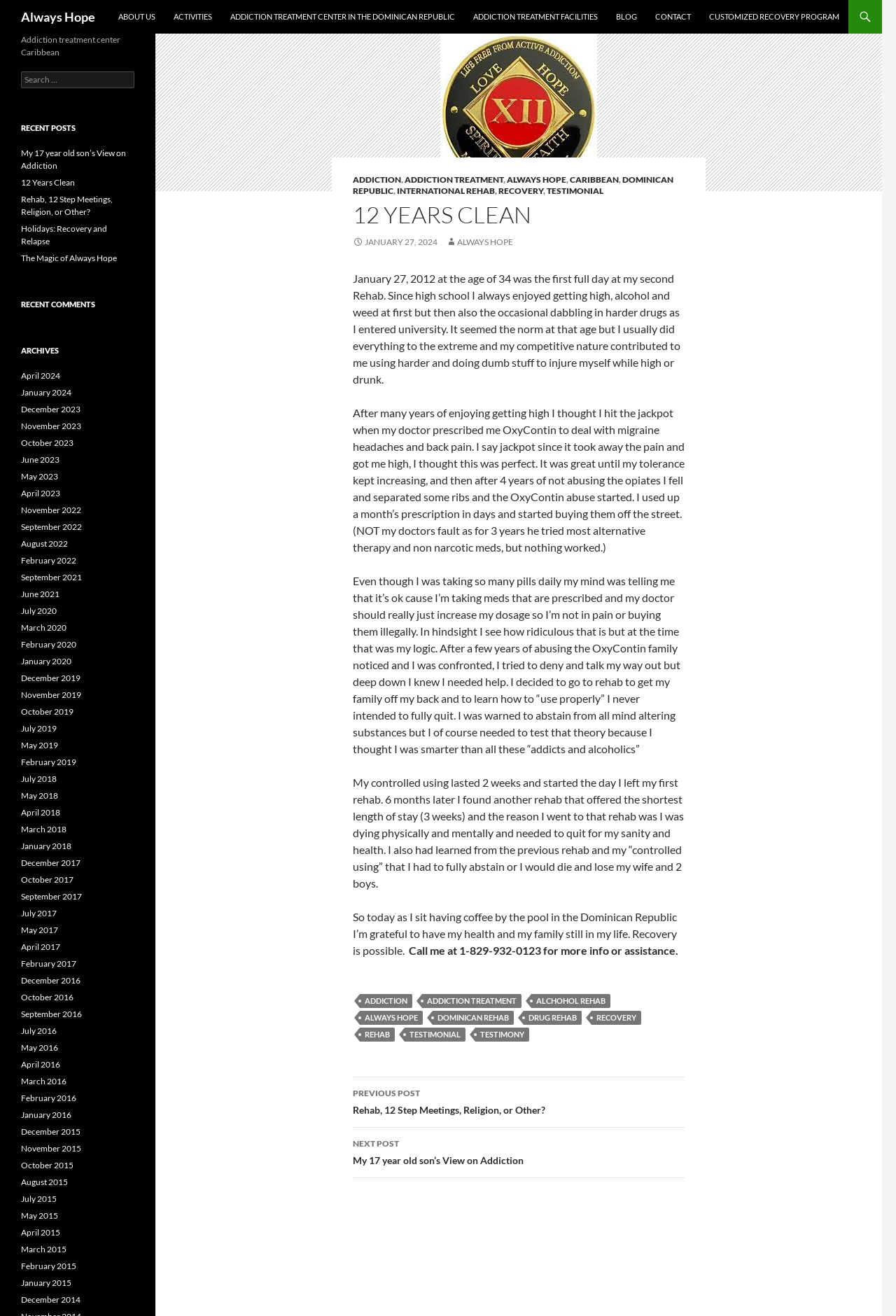Please give the bounding box coordinates of the area that should be clicked to fulfill the following instruction: "View the previous post 'Rehab, 12 Step Meetings, Religion, or Other?'". The coordinates should be in the format of four float numbers from 0 to 1, i.e., [left, top, right, bottom].

[0.394, 0.819, 0.764, 0.857]